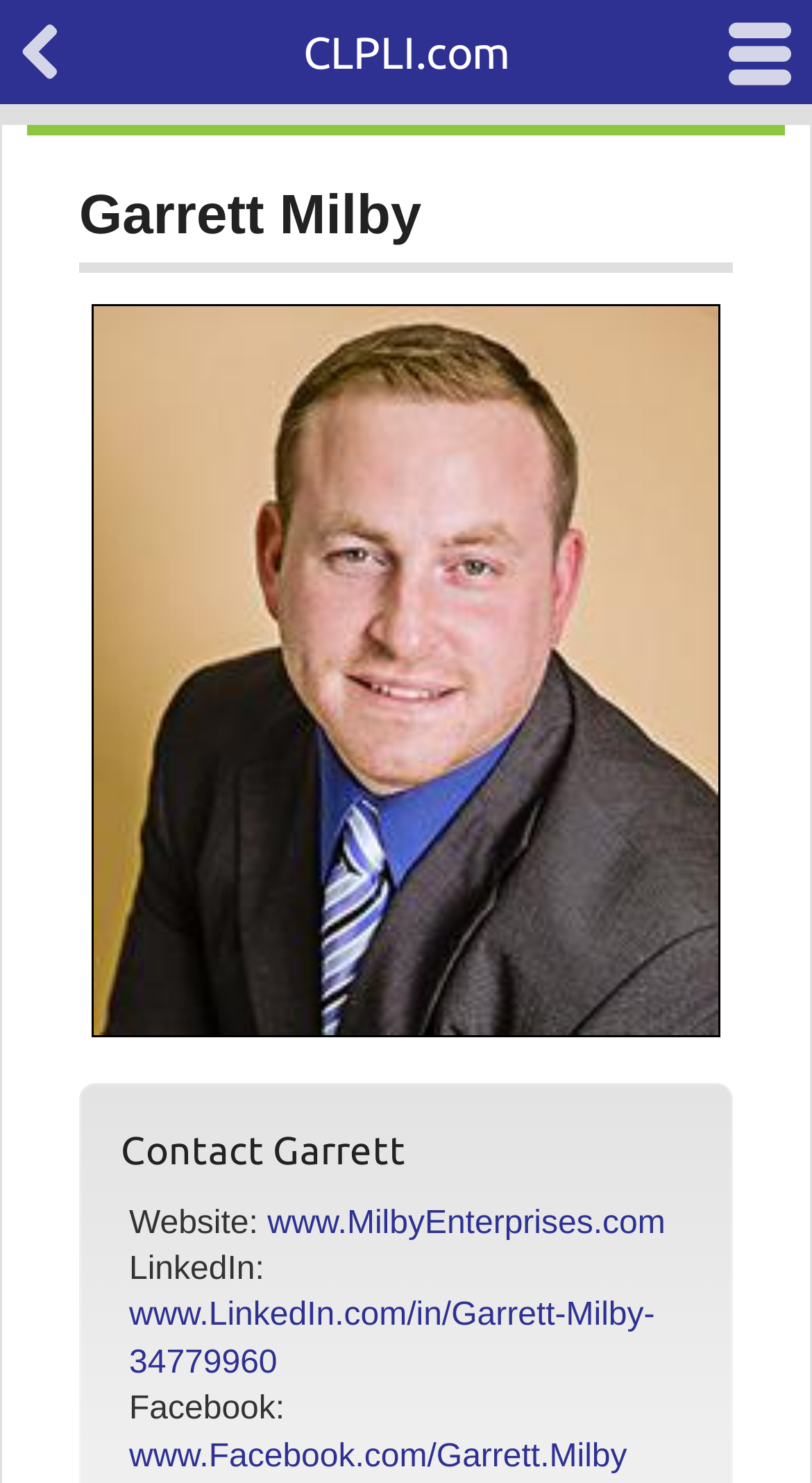Respond to the following query with just one word or a short phrase: 
What is the URL of the author's LinkedIn profile?

www.LinkedIn.com/in/Garrett-Milby-34779960